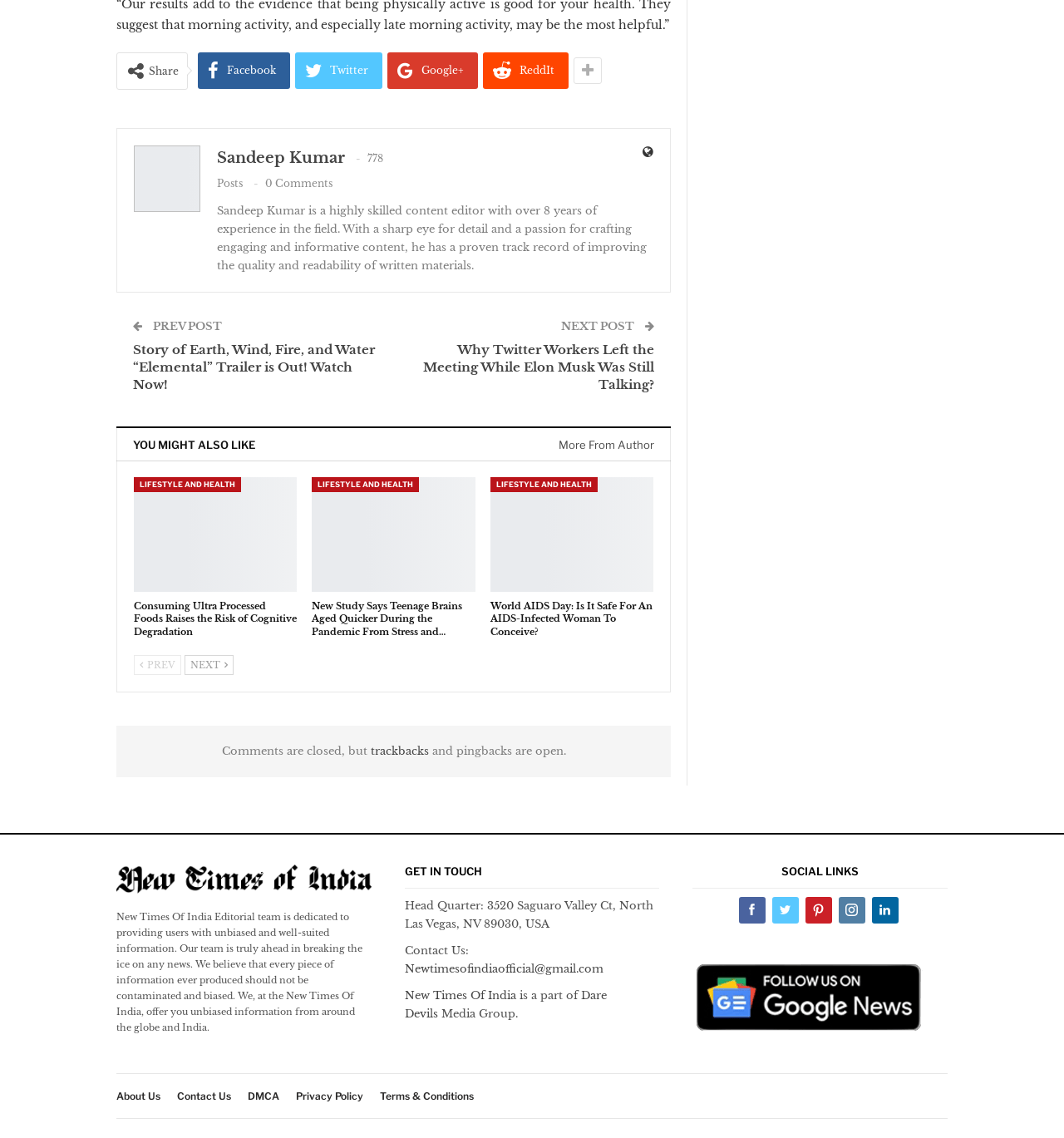What is the category of the post 'Consuming Ultra Processed Foods Raises the Risk of Cognitive Degradation'?
Refer to the screenshot and respond with a concise word or phrase.

LIFESTYLE AND HEALTH